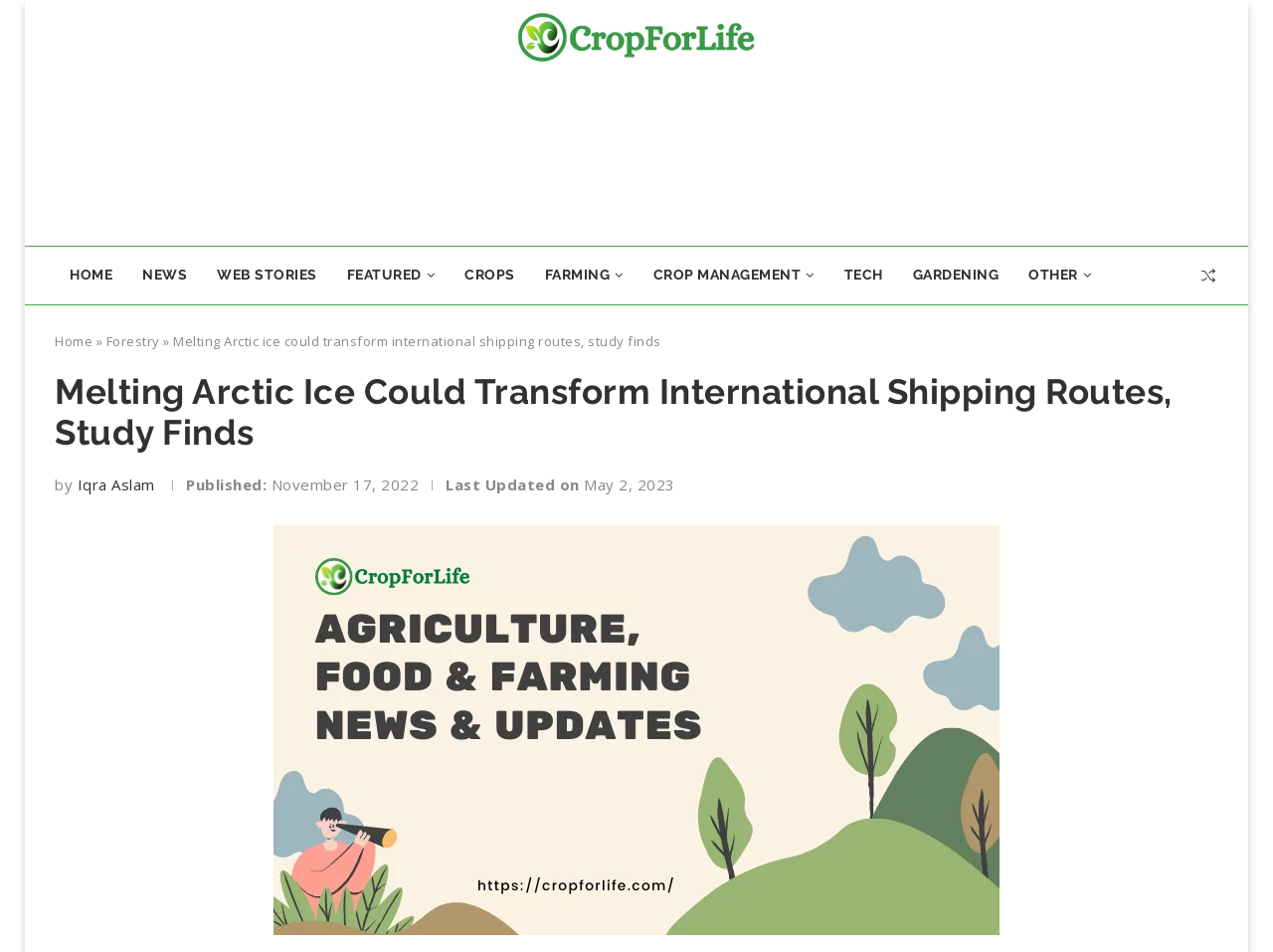Based on the provided description, "Featured", find the bounding box of the corresponding UI element in the screenshot.

[0.261, 0.259, 0.353, 0.321]